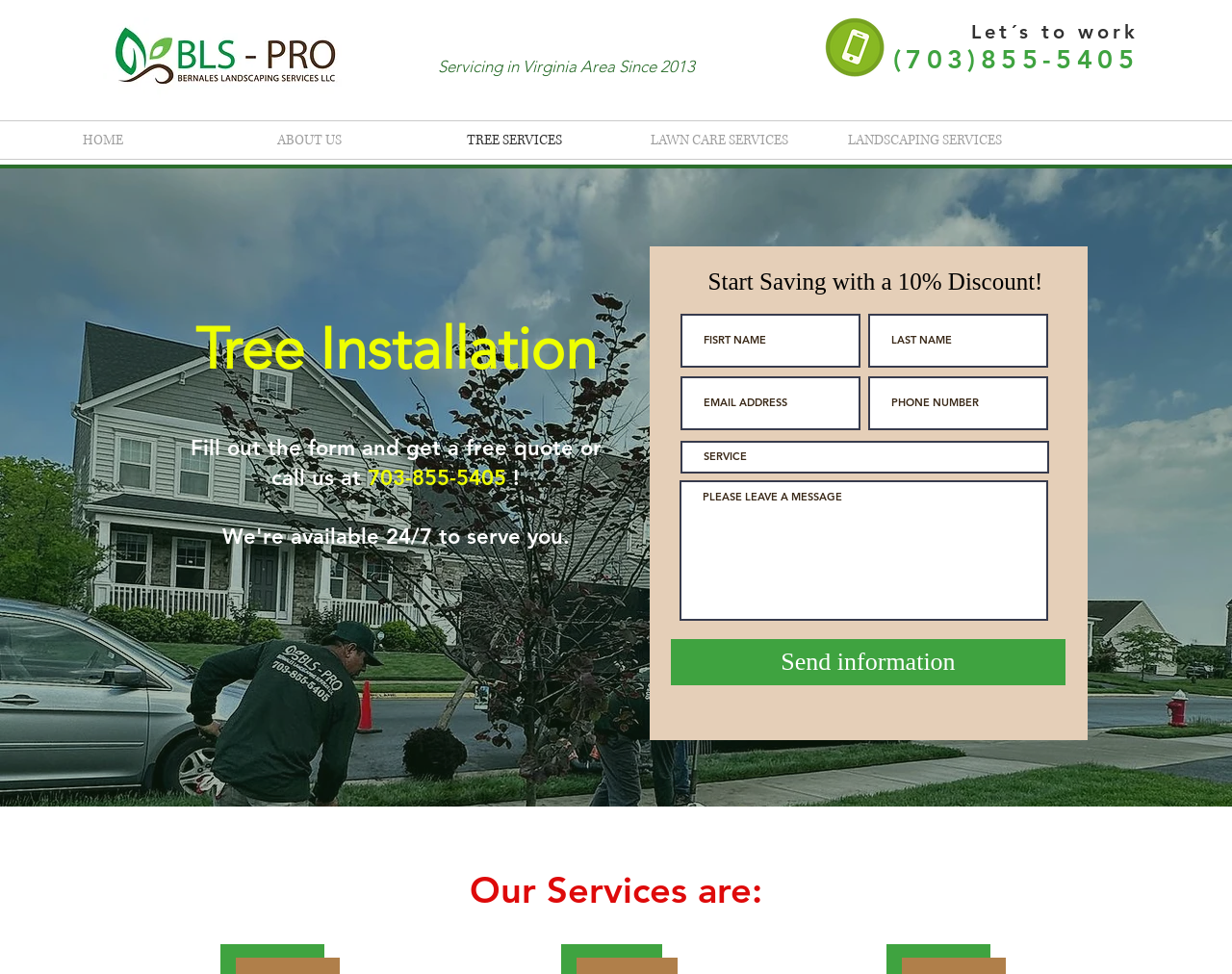What services does the company offer?
Please give a detailed and elaborate explanation in response to the question.

The company offers various services, including Tree Installation, Lawn Care, and Landscaping, as indicated by the navigation links 'TREE SERVICES', 'LAWN CARE SERVICES', and 'LANDSCAPING SERVICES'.